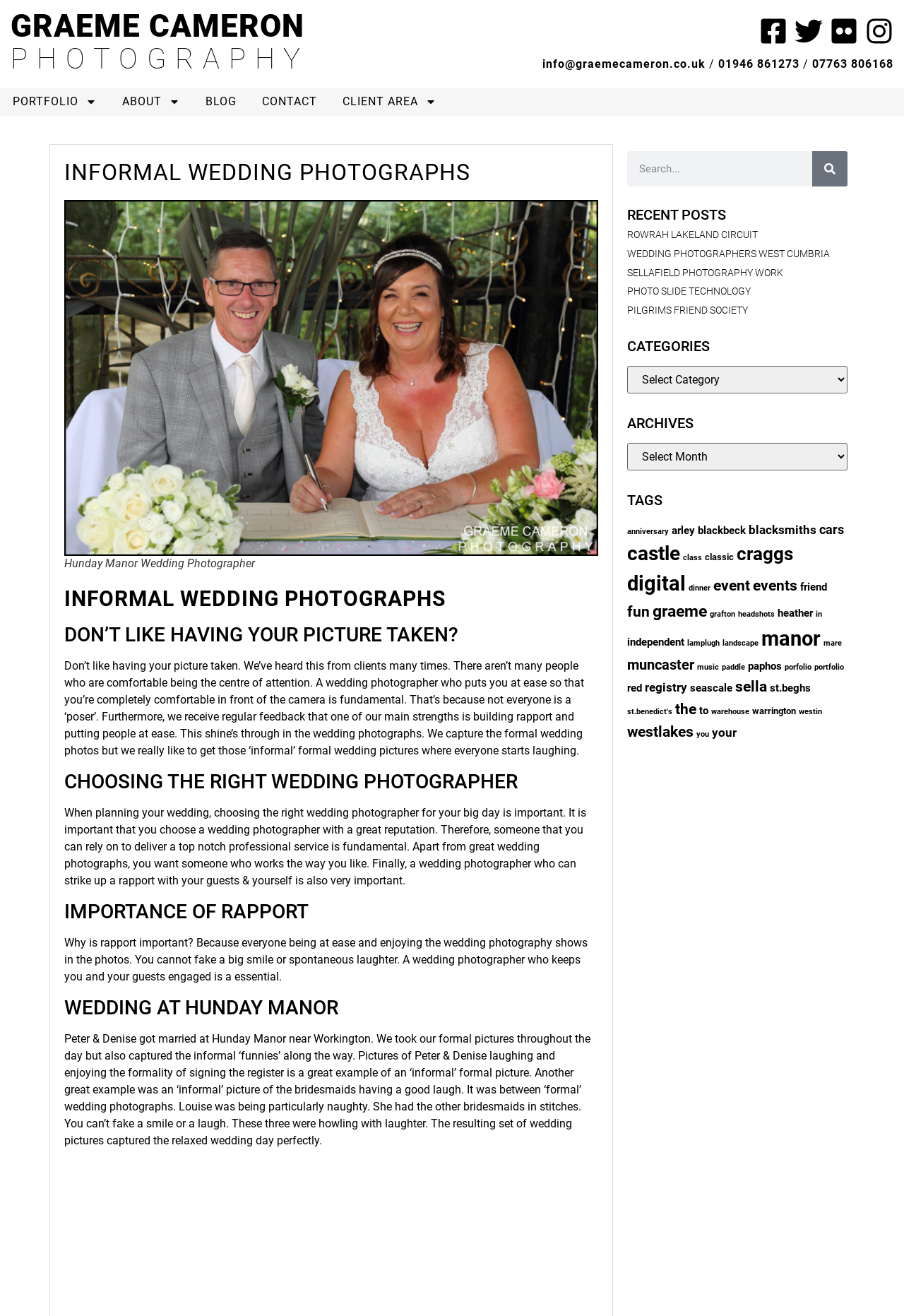Indicate the bounding box coordinates of the clickable region to achieve the following instruction: "Click on the Facebook link."

[0.84, 0.013, 0.871, 0.034]